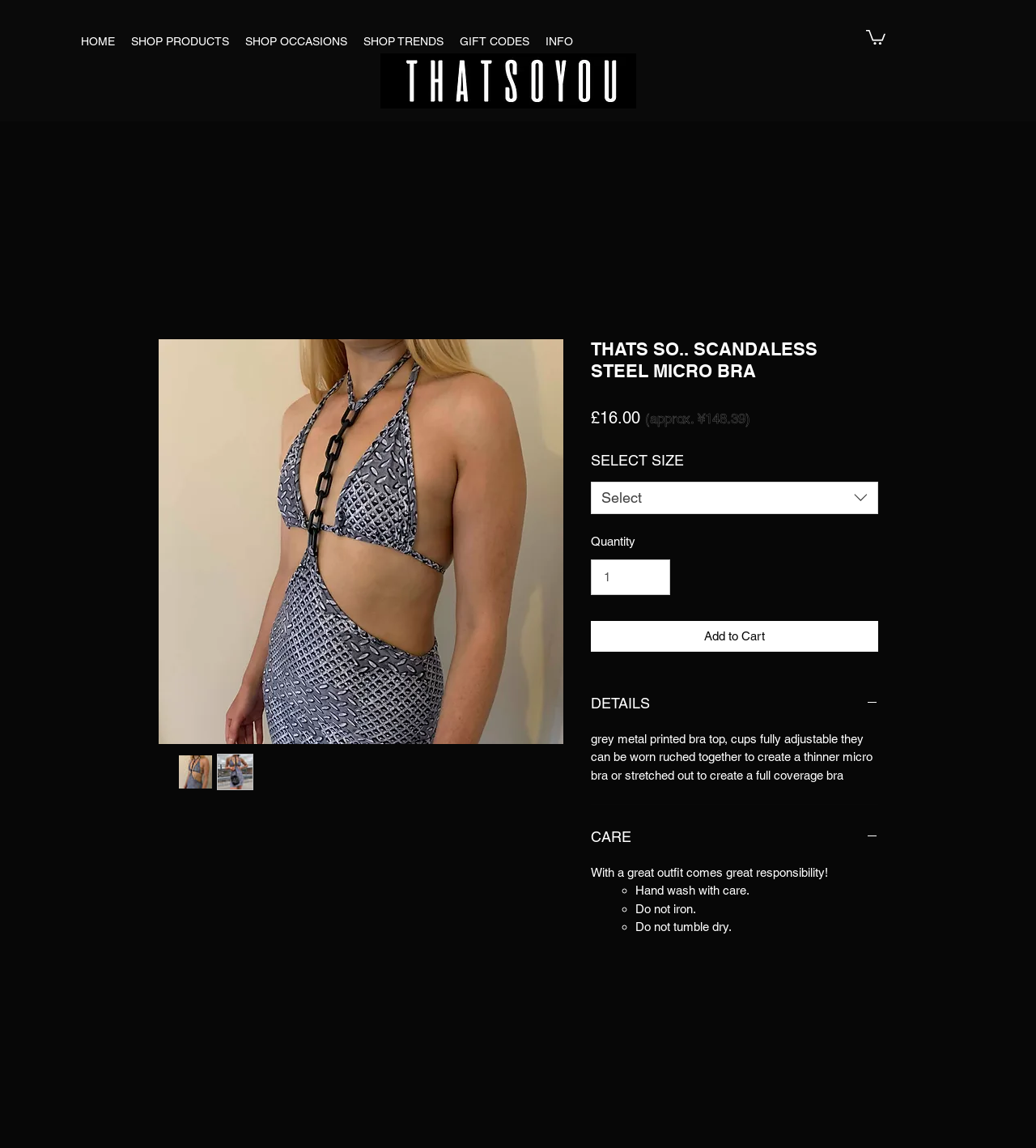Use a single word or phrase to answer the question:
What is the text of the main heading?

THATS SO.. SCANDALESS STEEL MICRO BRA